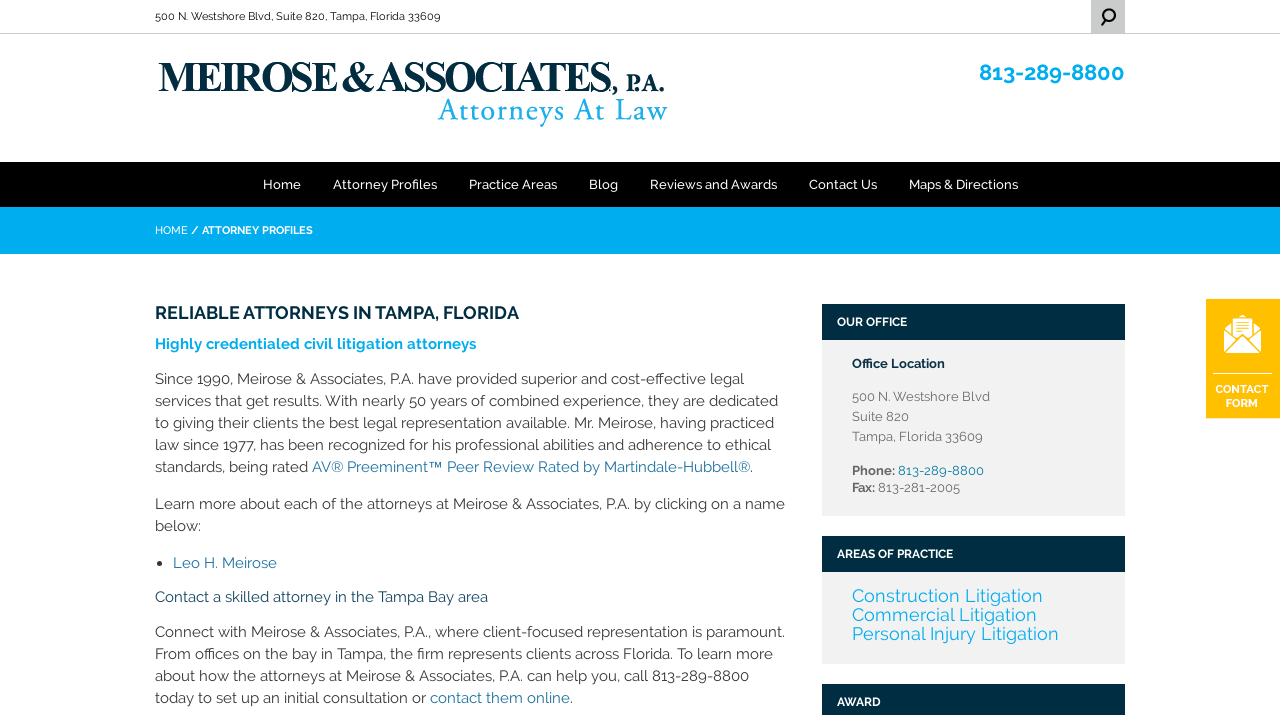What is the phone number of Meirose & Associates, P.A.?
Using the information from the image, give a concise answer in one word or a short phrase.

813-289-8800